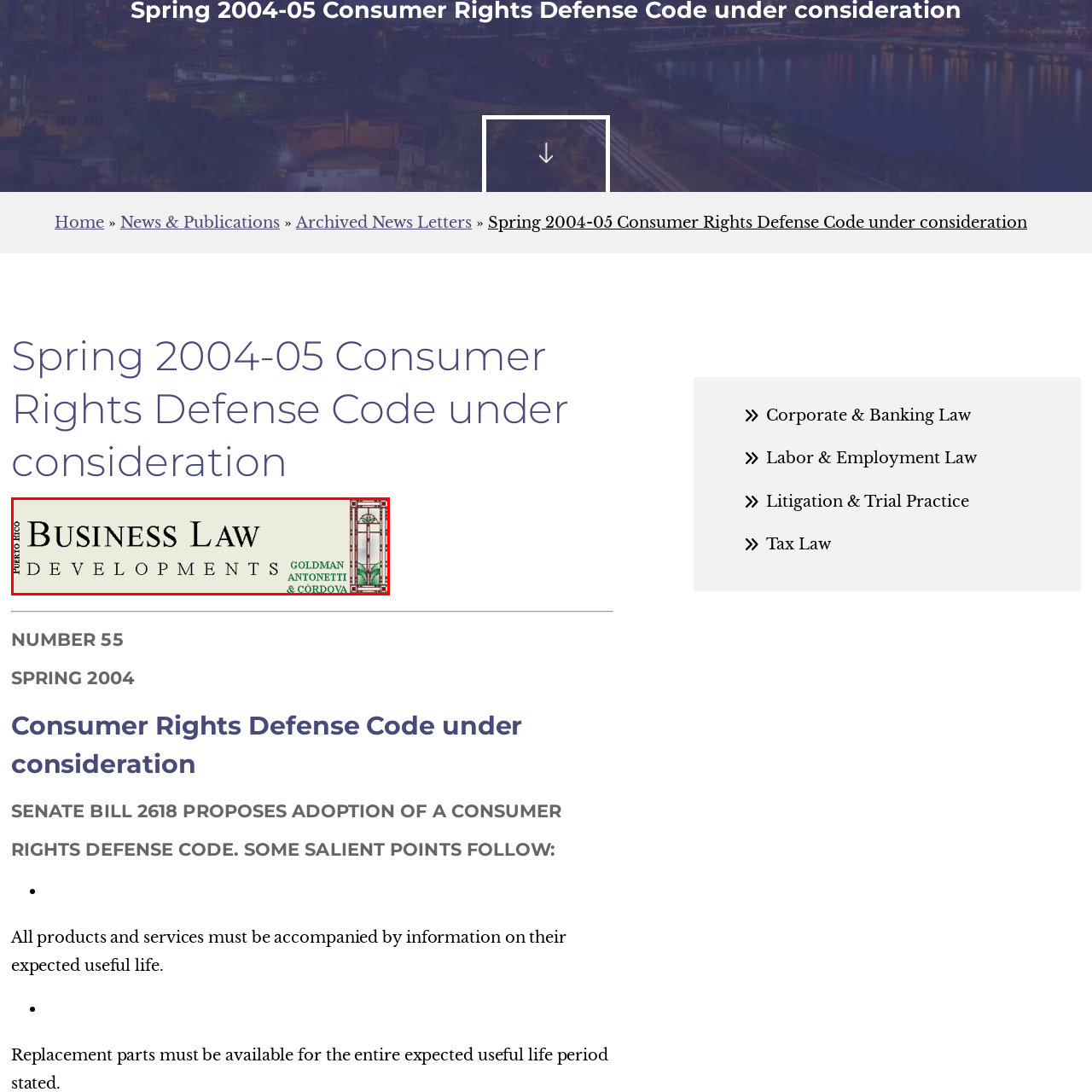Focus on the picture inside the red-framed area and provide a one-word or short phrase response to the following question:
Is there a decorative element in the header?

Yes